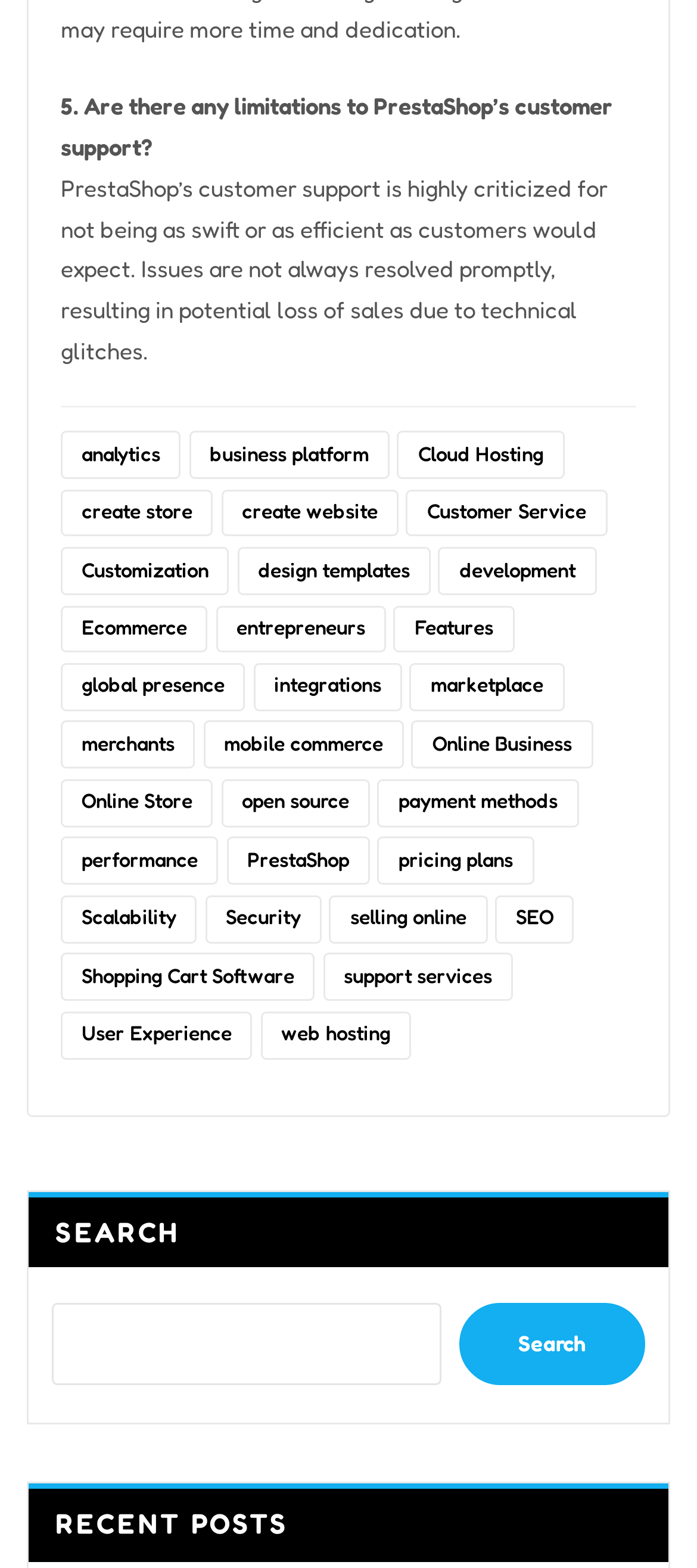Locate the coordinates of the bounding box for the clickable region that fulfills this instruction: "search for something".

[0.041, 0.76, 0.959, 0.907]